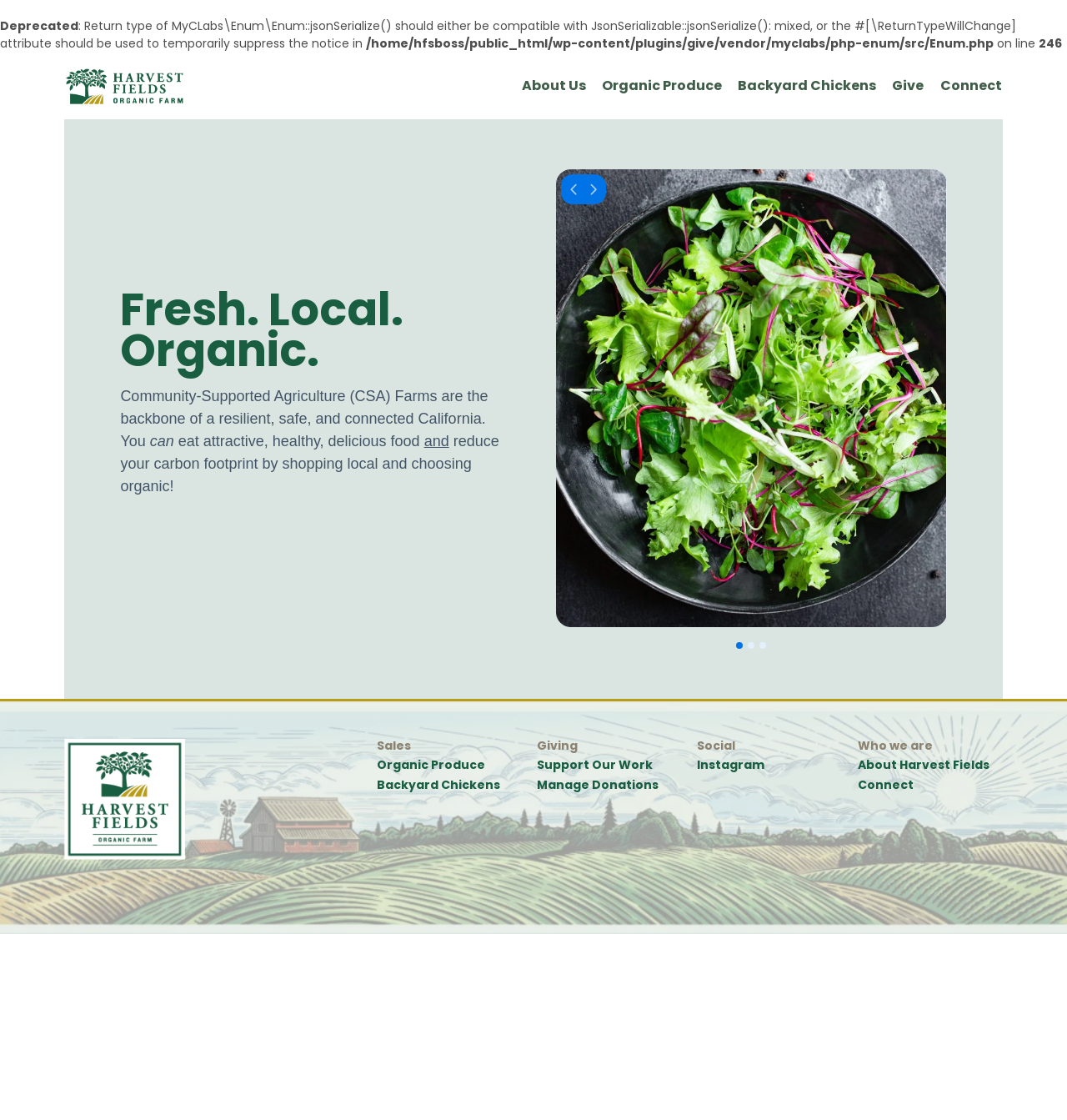Show the bounding box coordinates for the element that needs to be clicked to execute the following instruction: "Click the logo". Provide the coordinates in the form of four float numbers between 0 and 1, i.e., [left, top, right, bottom].

[0.06, 0.056, 0.173, 0.09]